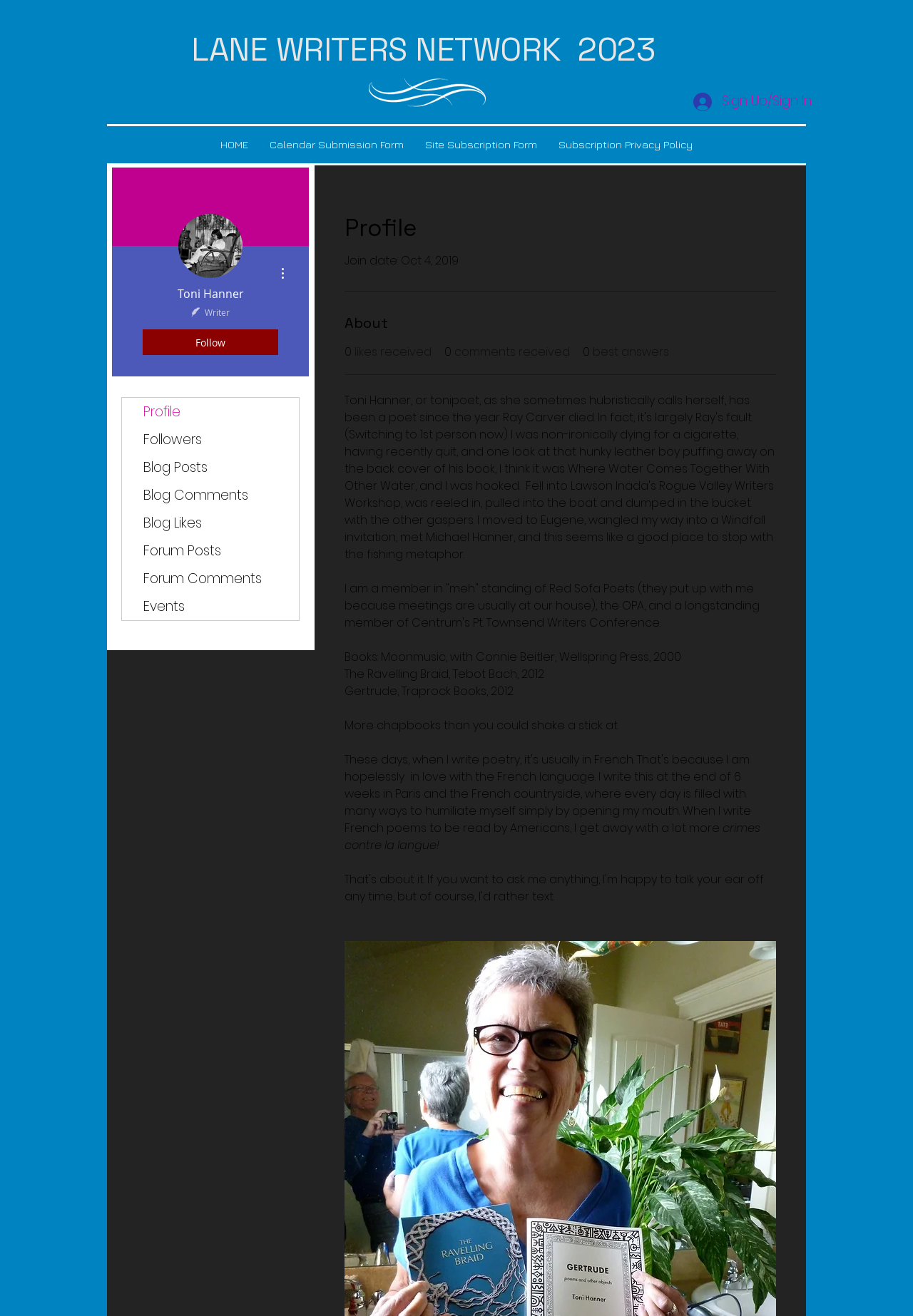How many links are available in the site navigation menu?
Identify the answer in the screenshot and reply with a single word or phrase.

8